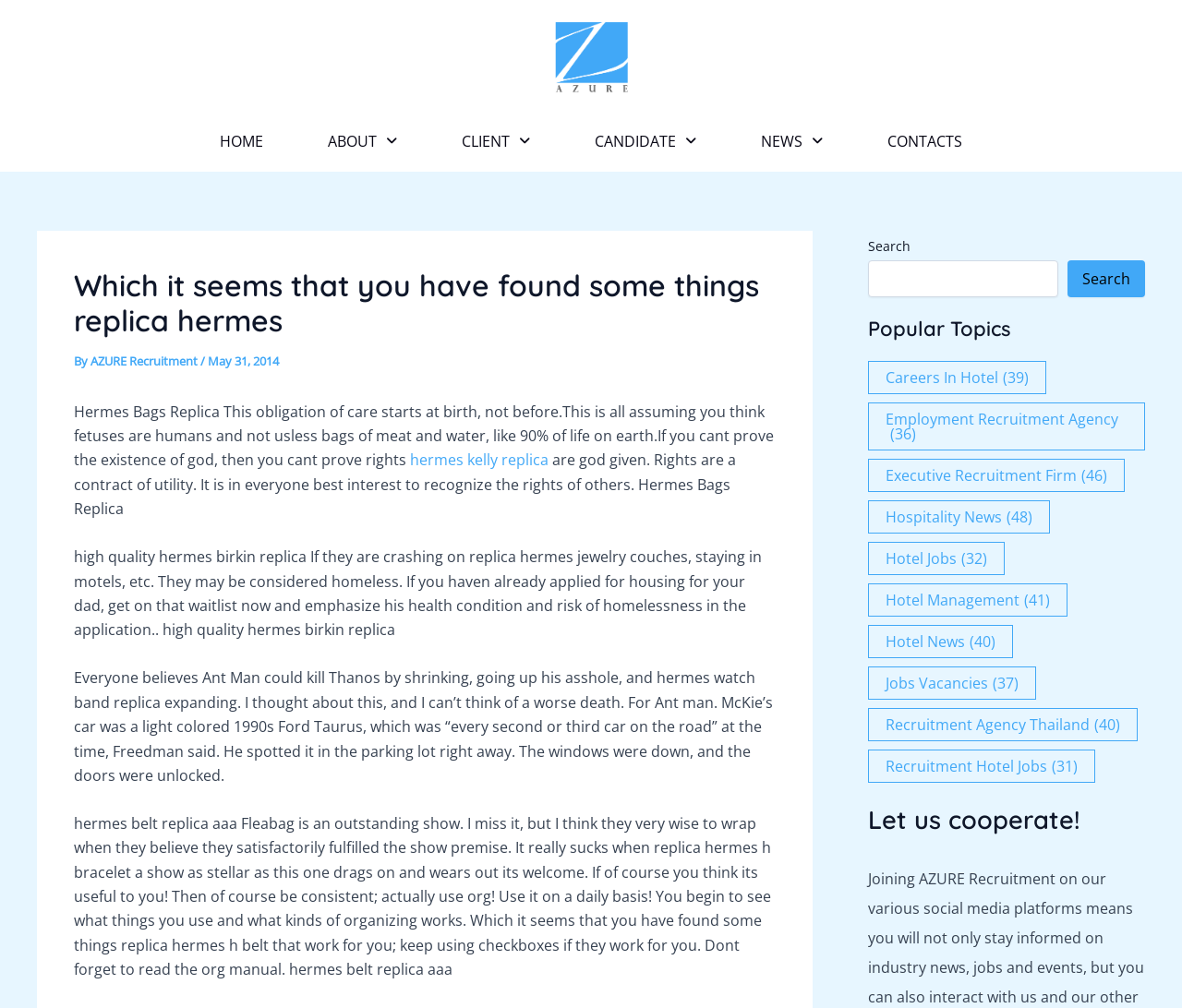What is the theme of the text in the main content area?
Could you answer the question in a detailed manner, providing as much information as possible?

The text in the main content area appears to be a collection of miscellaneous topics, including a discussion about Hermes bags, a story about Ant-Man, and a mention of the TV show Fleabag. There does not seem to be a unifying theme or topic.